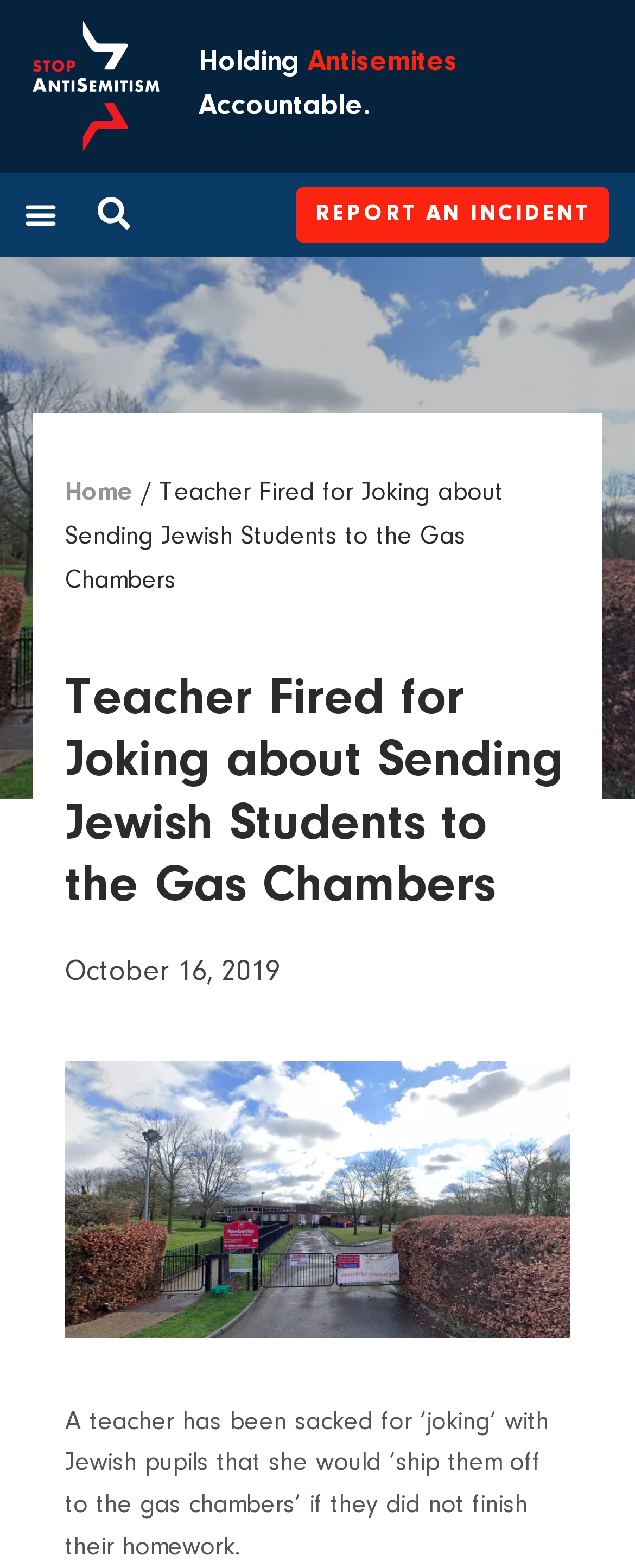From the webpage screenshot, predict the bounding box coordinates (top-left x, top-left y, bottom-right x, bottom-right y) for the UI element described here: Holding Antisemites Accountable.

[0.313, 0.031, 0.721, 0.078]